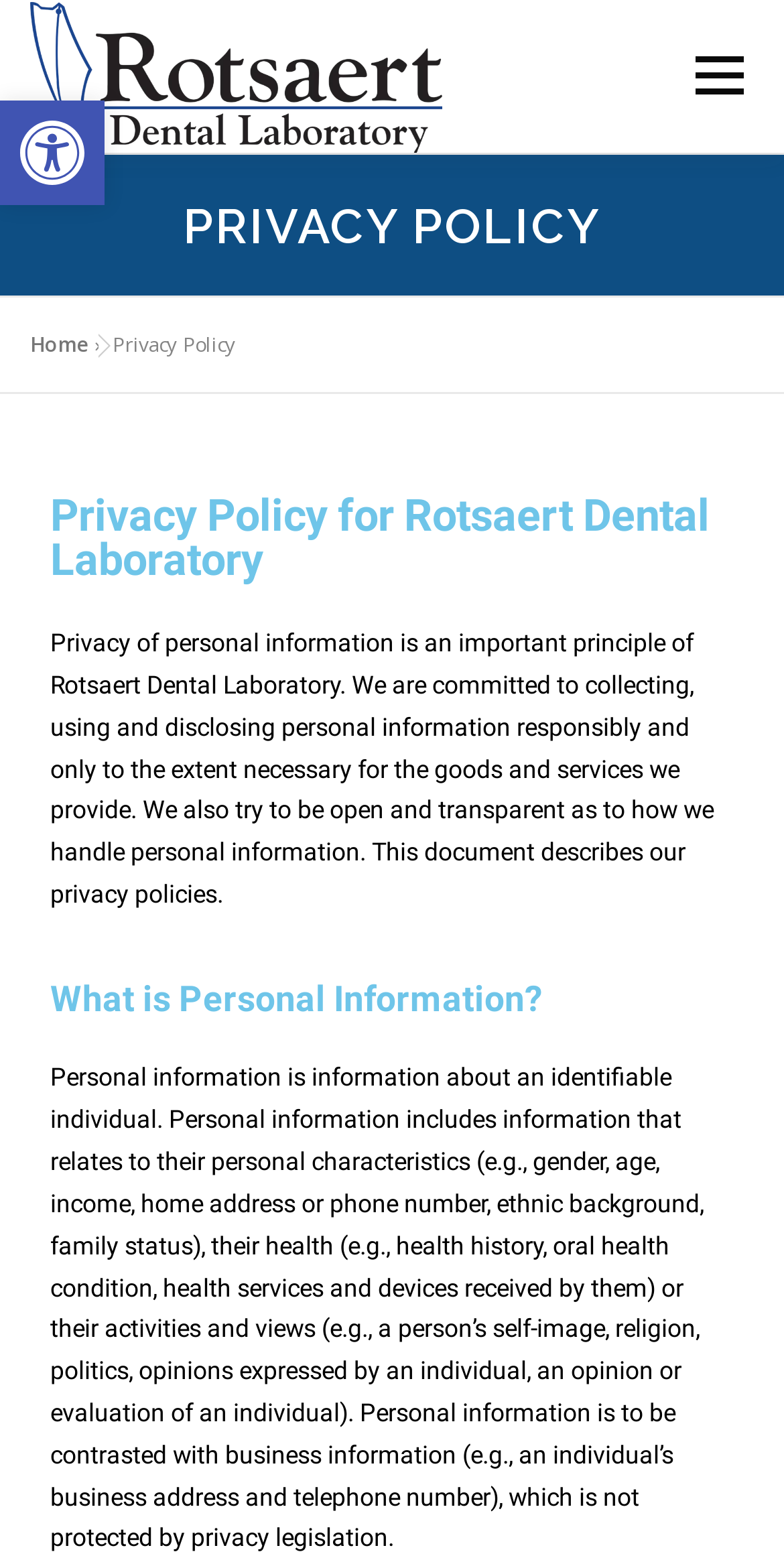Identify the bounding box coordinates of the part that should be clicked to carry out this instruction: "Open accessibility tools".

[0.0, 0.064, 0.133, 0.131]